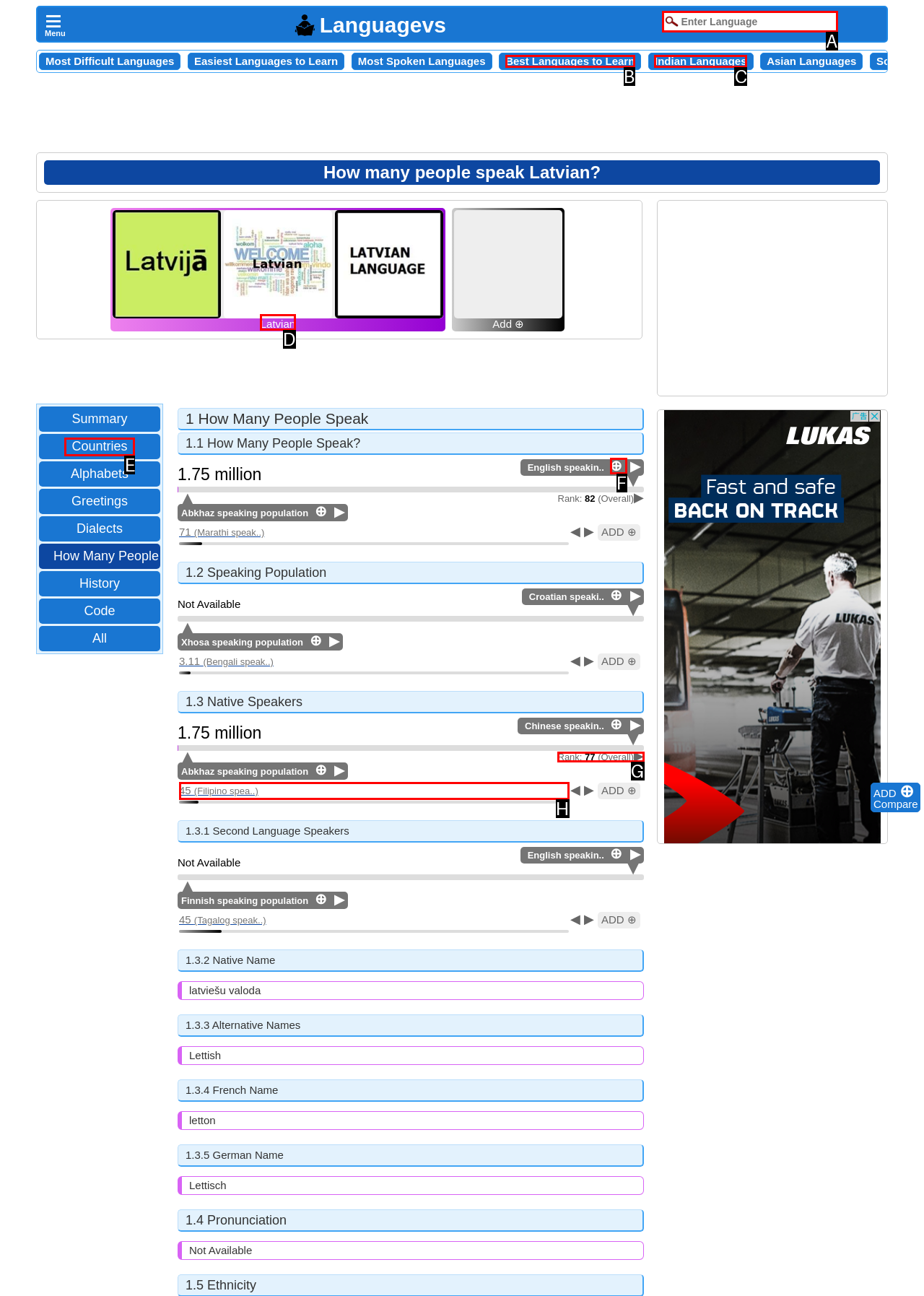Which option is described as follows: ColibriWP Theme
Answer with the letter of the matching option directly.

None